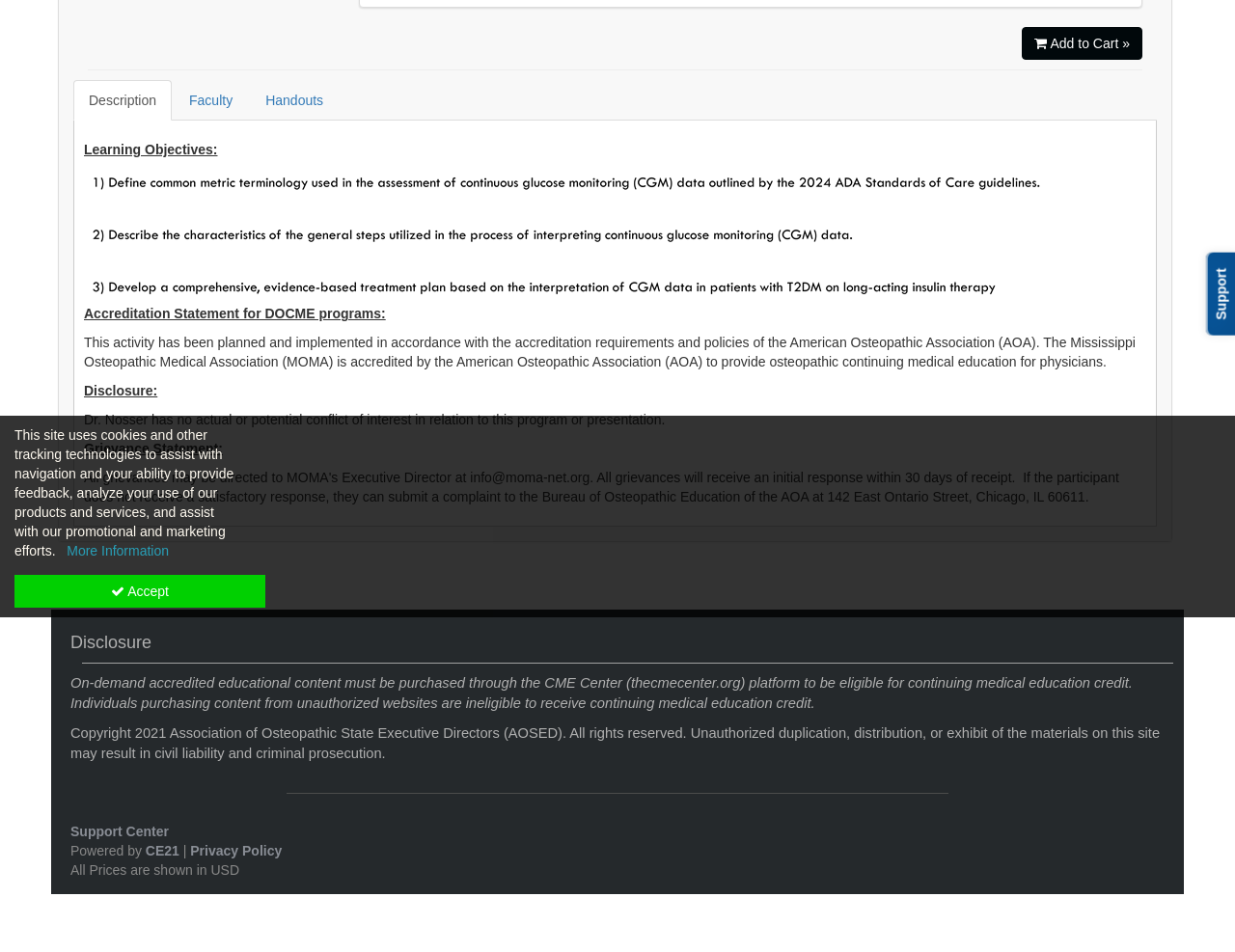Bounding box coordinates are specified in the format (top-left x, top-left y, bottom-right x, bottom-right y). All values are floating point numbers bounded between 0 and 1. Please provide the bounding box coordinate of the region this sentence describes: Privacy Policy

[0.154, 0.886, 0.228, 0.902]